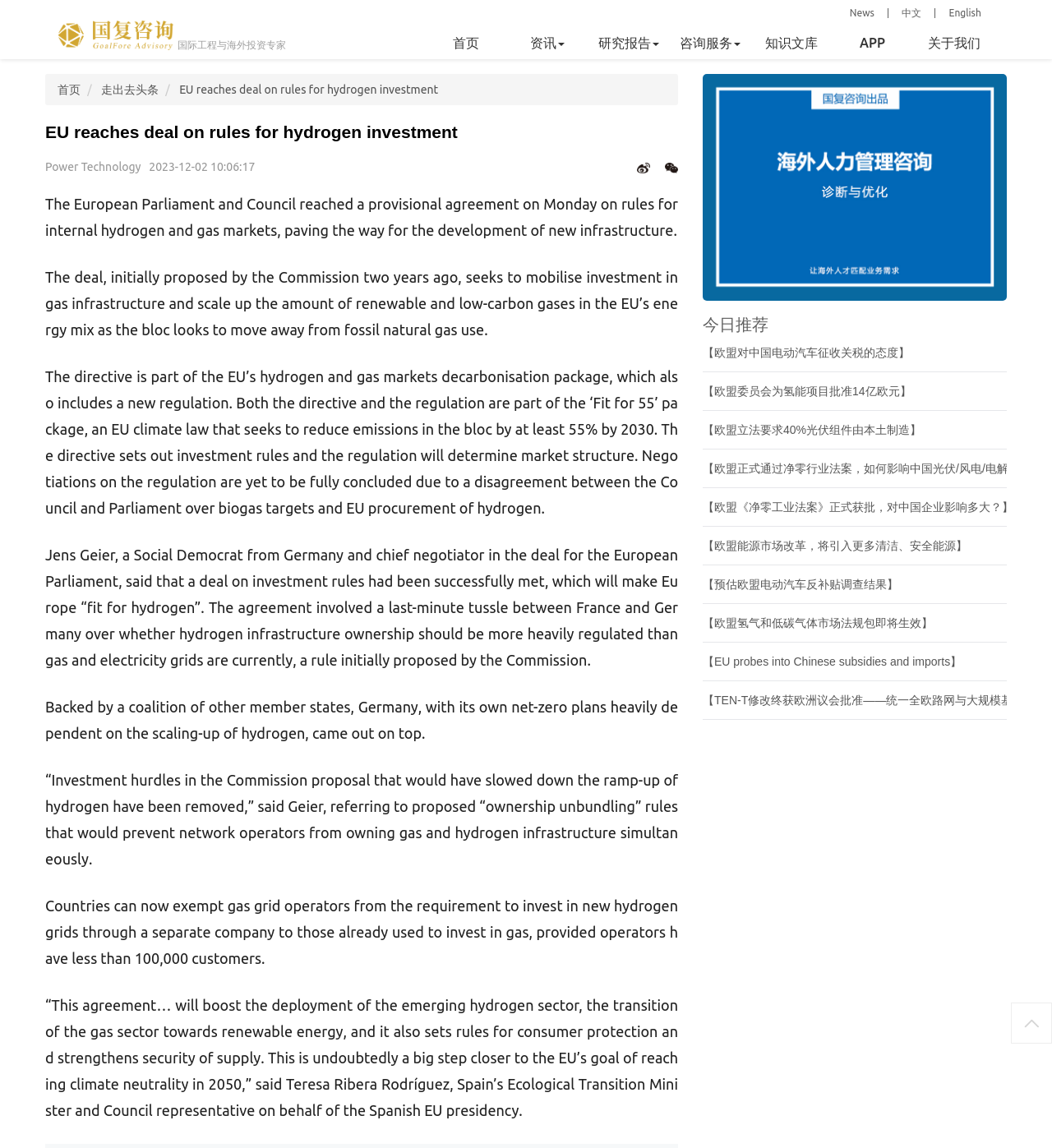Please identify the bounding box coordinates of the region to click in order to complete the given instruction: "Click the '首页' link". The coordinates should be four float numbers between 0 and 1, i.e., [left, top, right, bottom].

[0.404, 0.024, 0.481, 0.051]